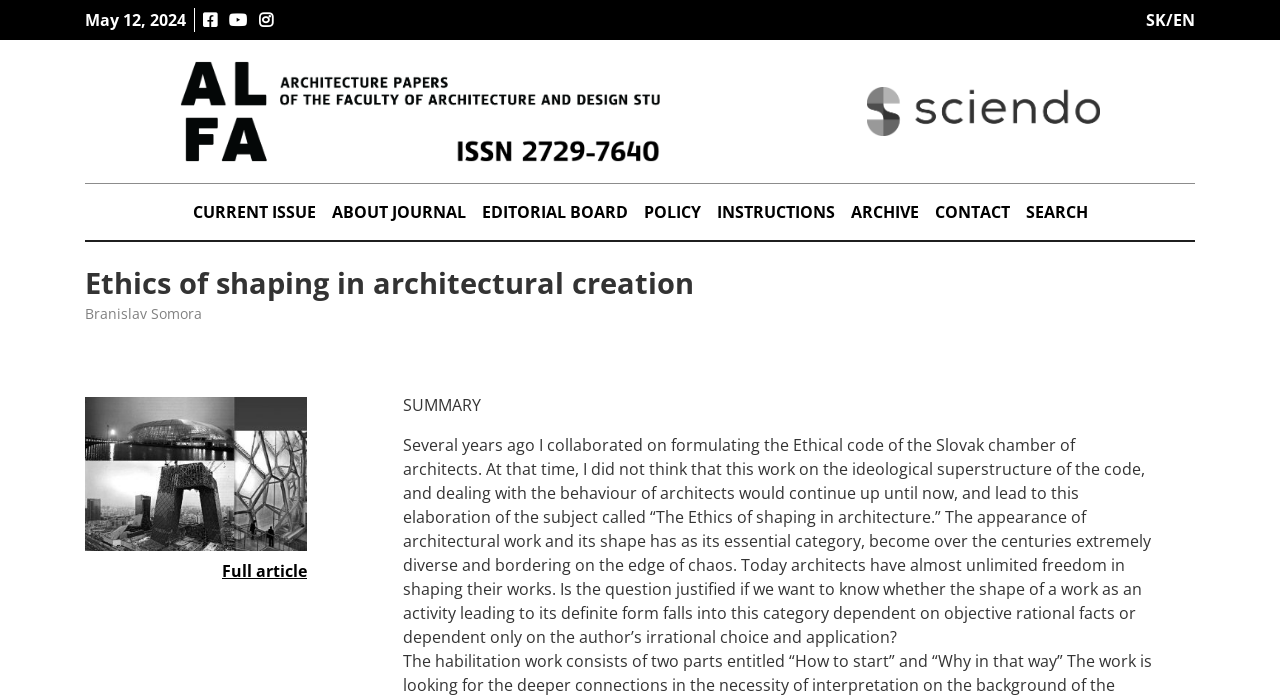Use one word or a short phrase to answer the question provided: 
How many language options are available?

2